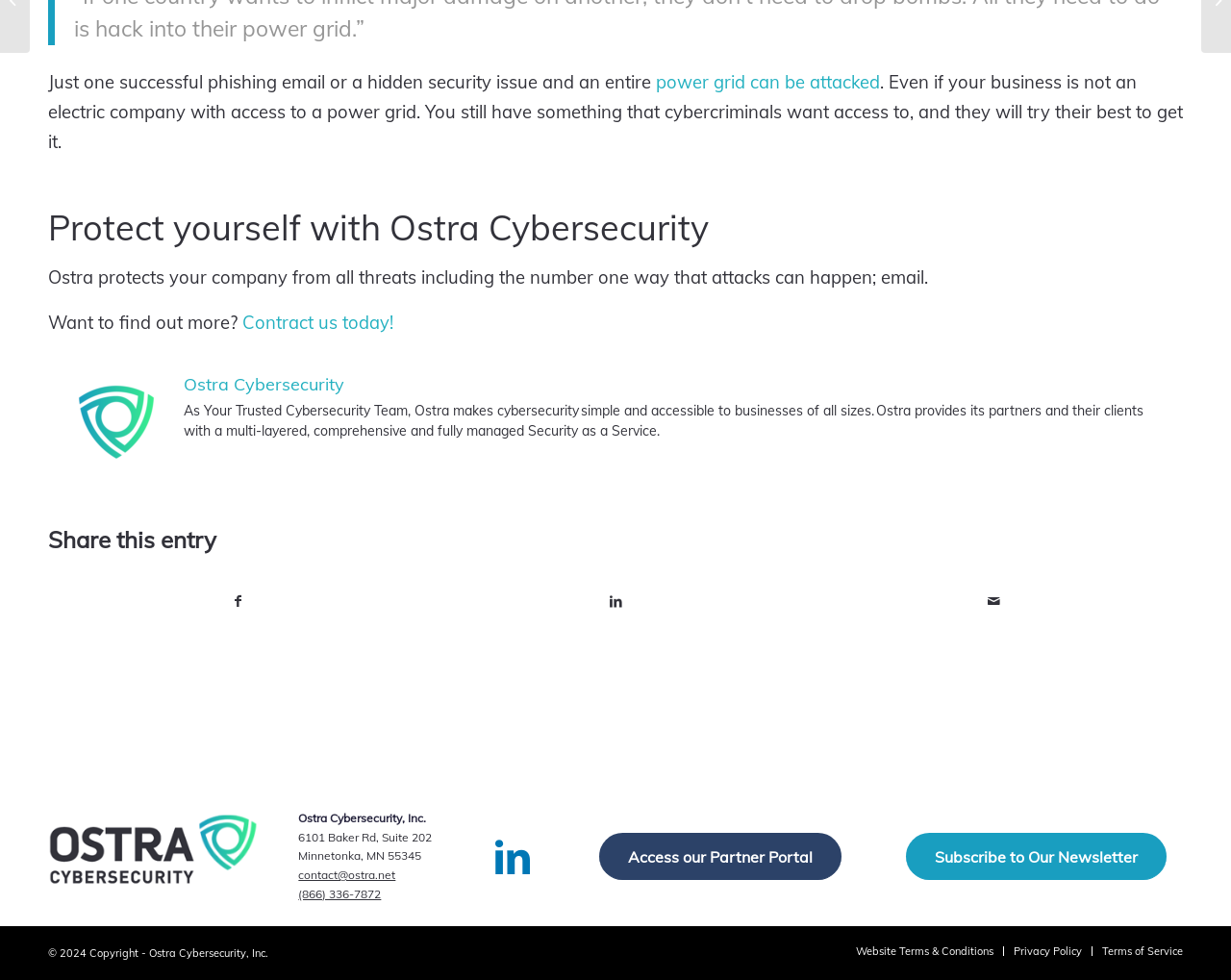Provide the bounding box coordinates for the UI element described in this sentence: "contact@ostra.net". The coordinates should be four float values between 0 and 1, i.e., [left, top, right, bottom].

[0.242, 0.885, 0.321, 0.9]